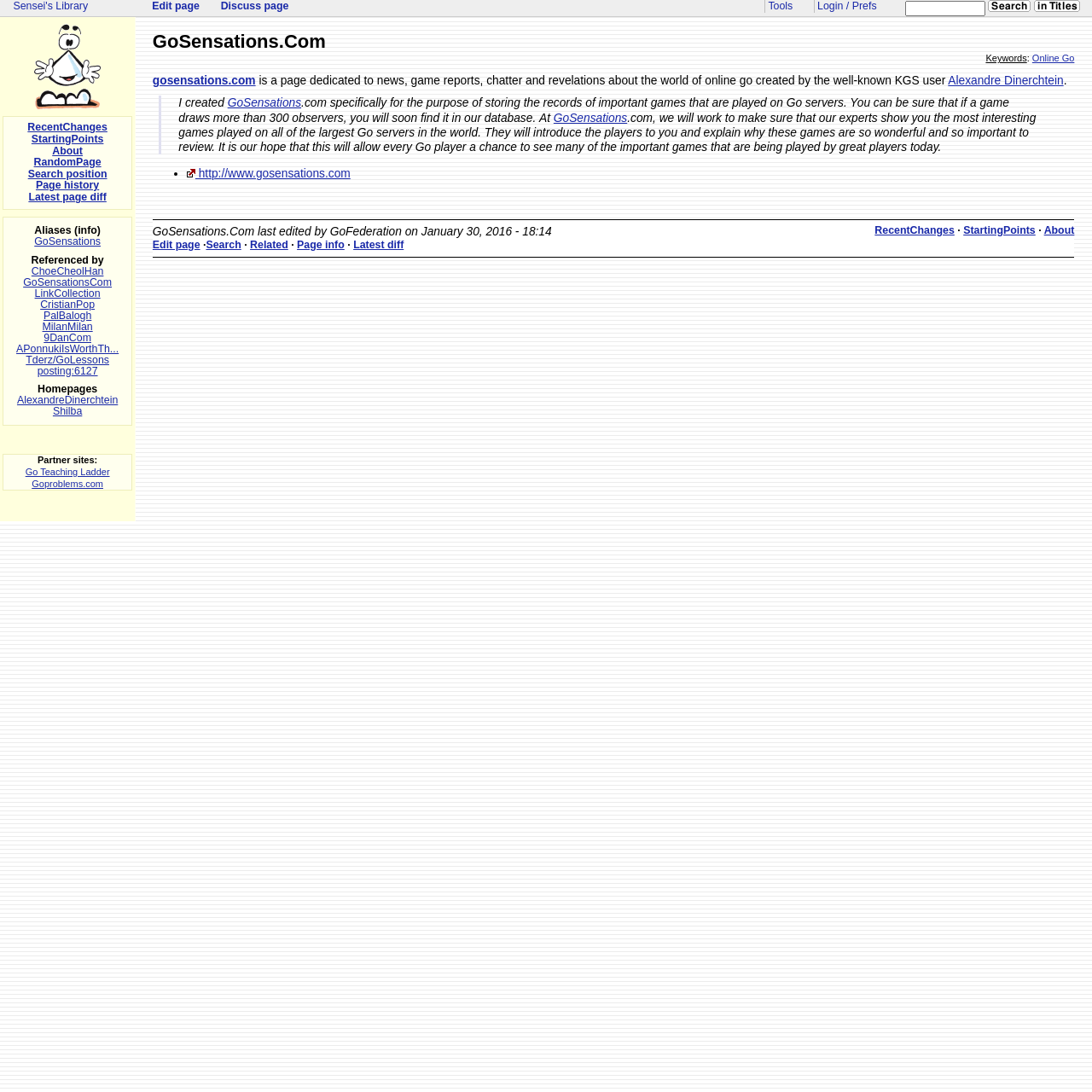Could you locate the bounding box coordinates for the section that should be clicked to accomplish this task: "Check recent changes".

[0.801, 0.205, 0.874, 0.216]